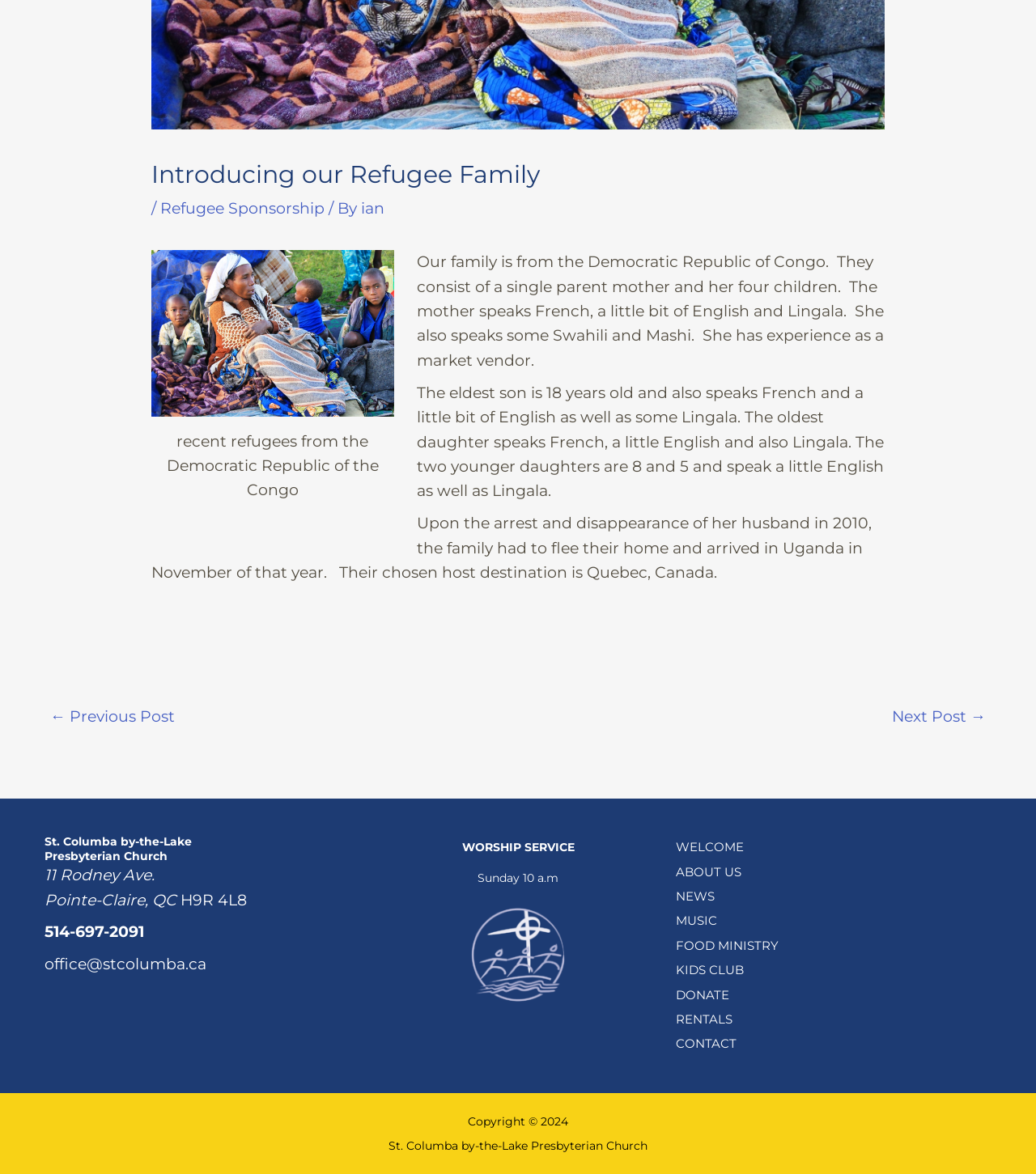Given the element description: "Book Releases", predict the bounding box coordinates of the UI element it refers to, using four float numbers between 0 and 1, i.e., [left, top, right, bottom].

None